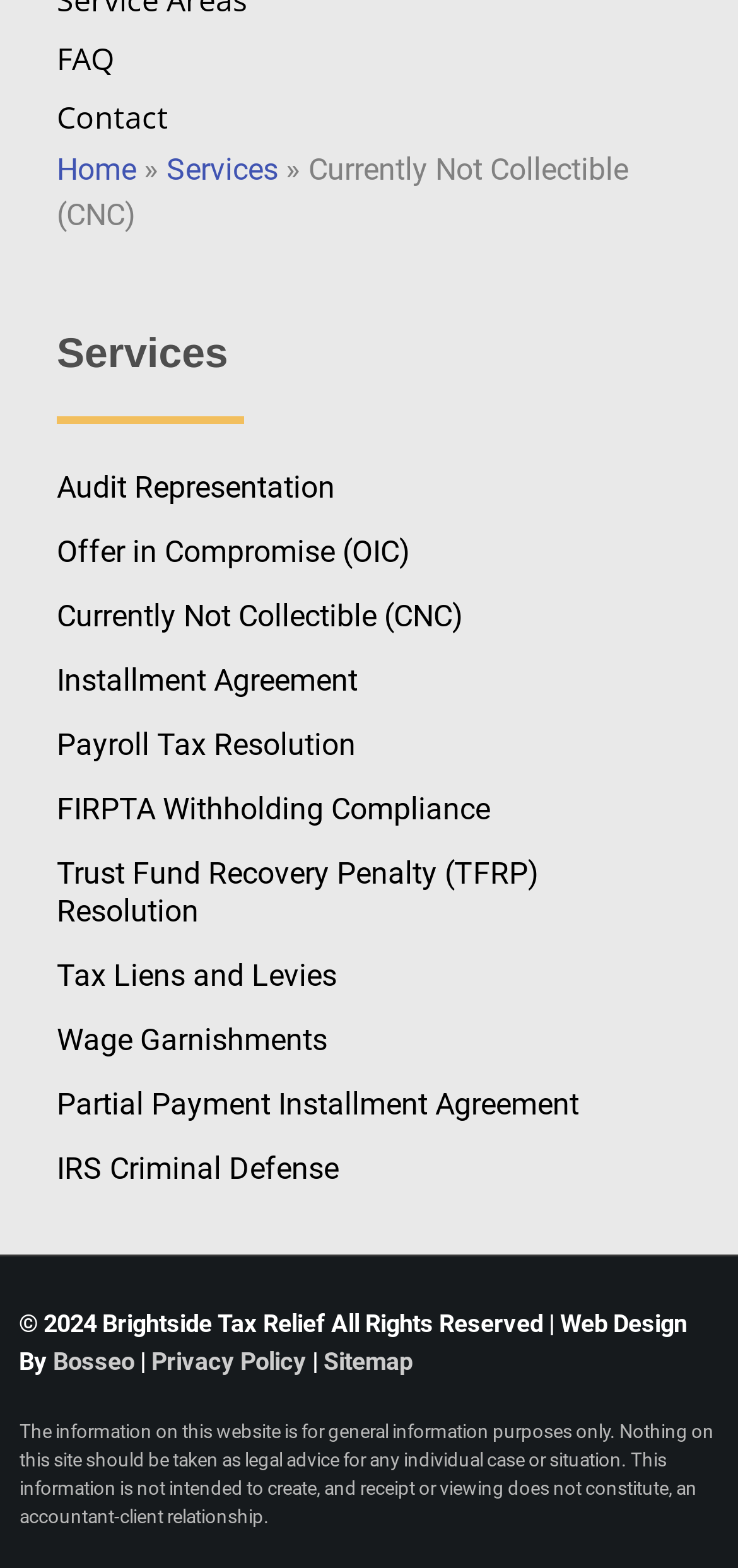What is the copyright year mentioned on this webpage?
Provide a detailed answer to the question using information from the image.

I found the copyright information at the bottom of the webpage, which mentions '© 2024 Brightside Tax Relief All Rights Reserved'.